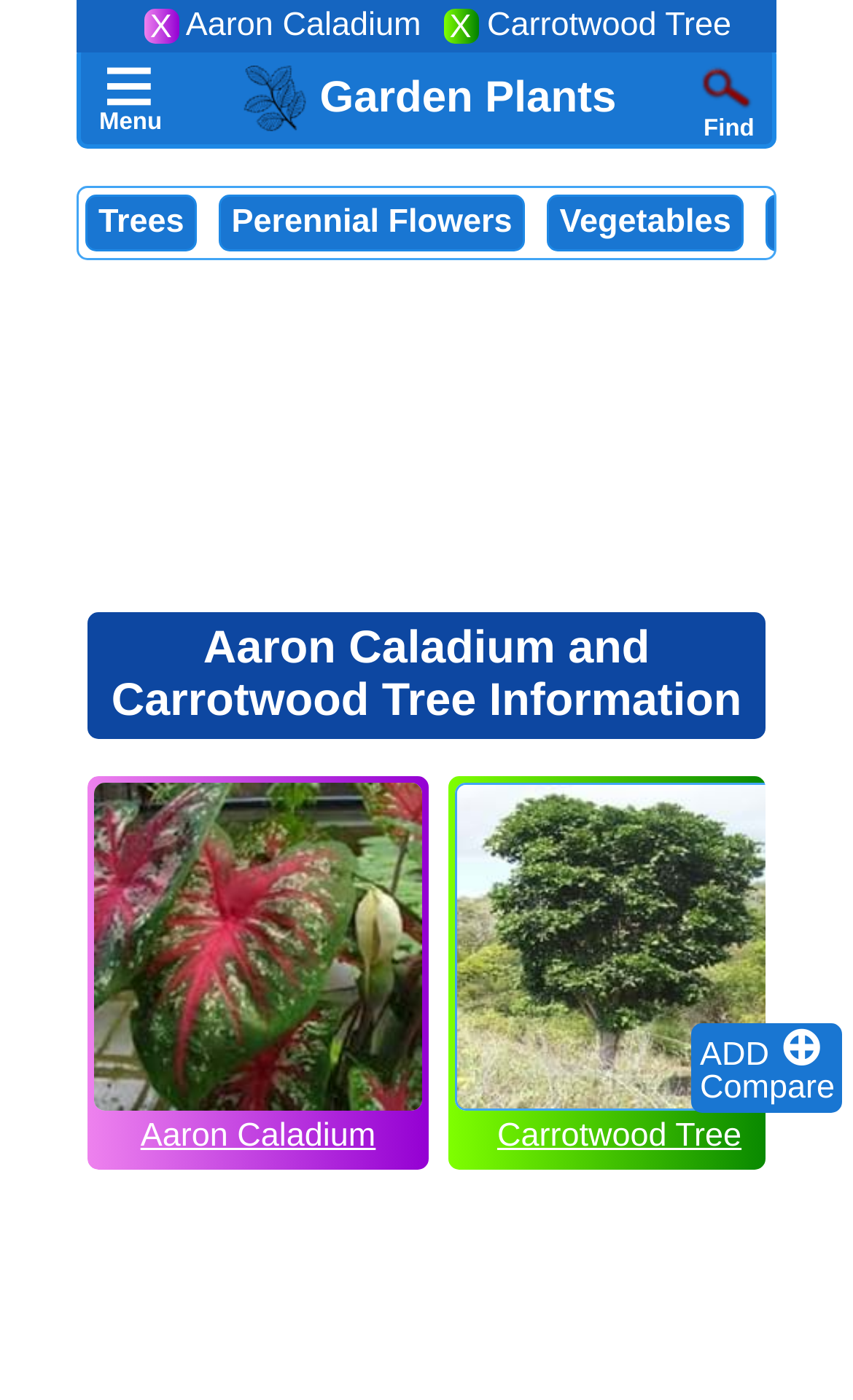Please determine the primary heading and provide its text.

Aaron Caladium and Carrotwood Tree Information